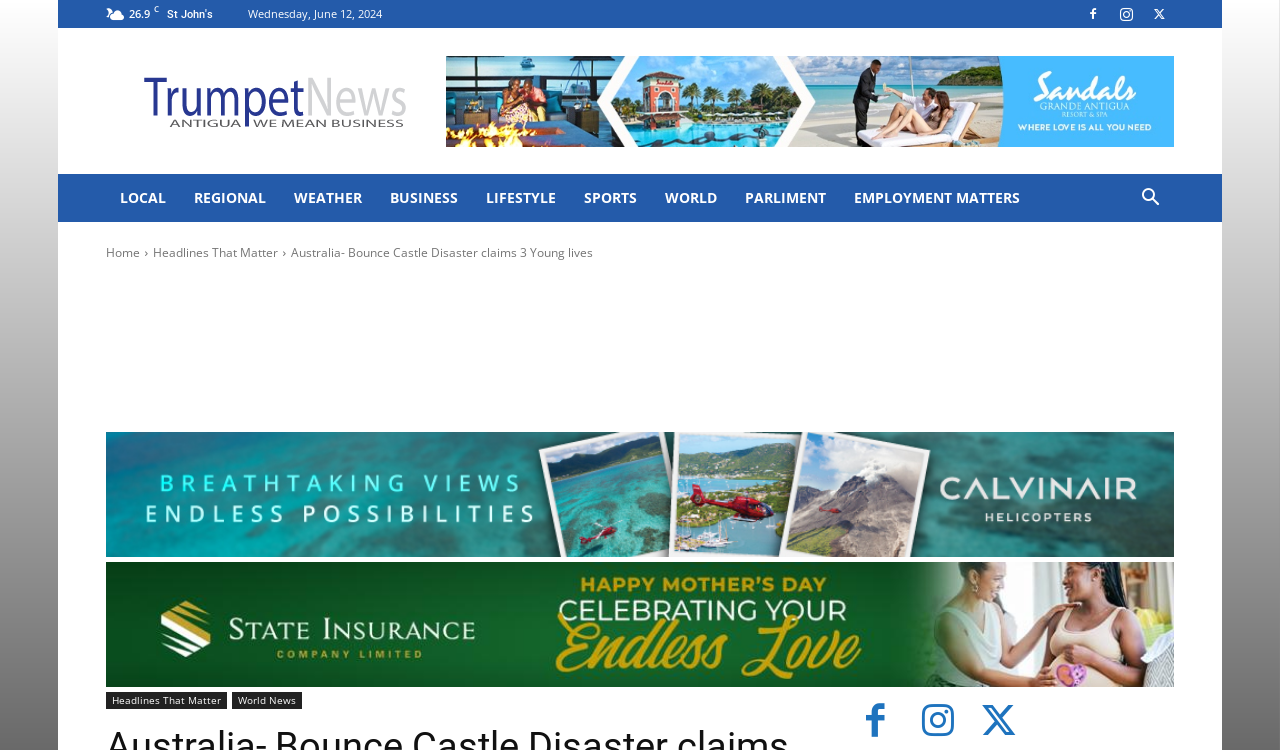Provide the bounding box coordinates for the area that should be clicked to complete the instruction: "Go to Home page".

None